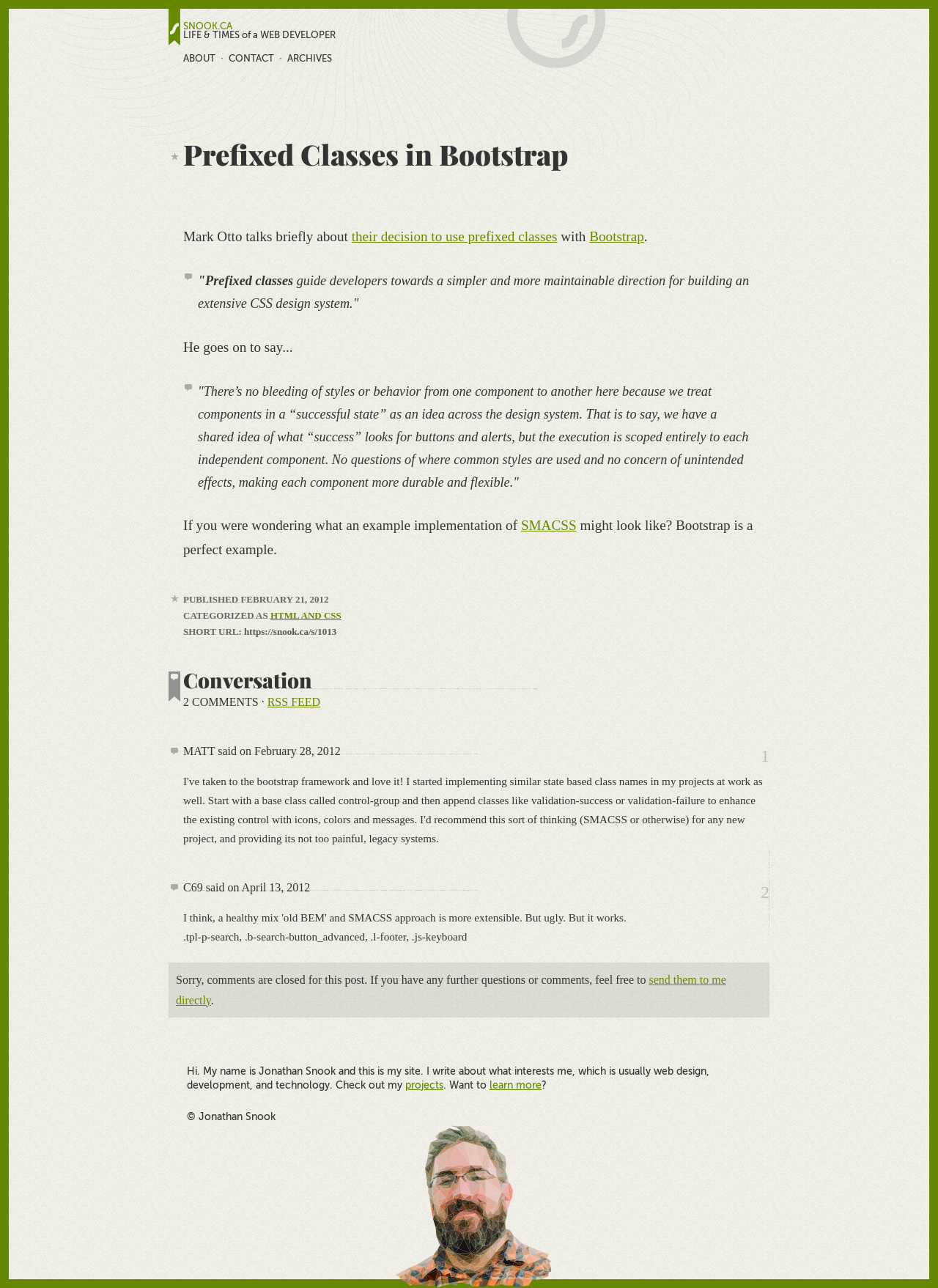Find and provide the bounding box coordinates for the UI element described with: "HTML and CSS".

[0.288, 0.473, 0.364, 0.482]